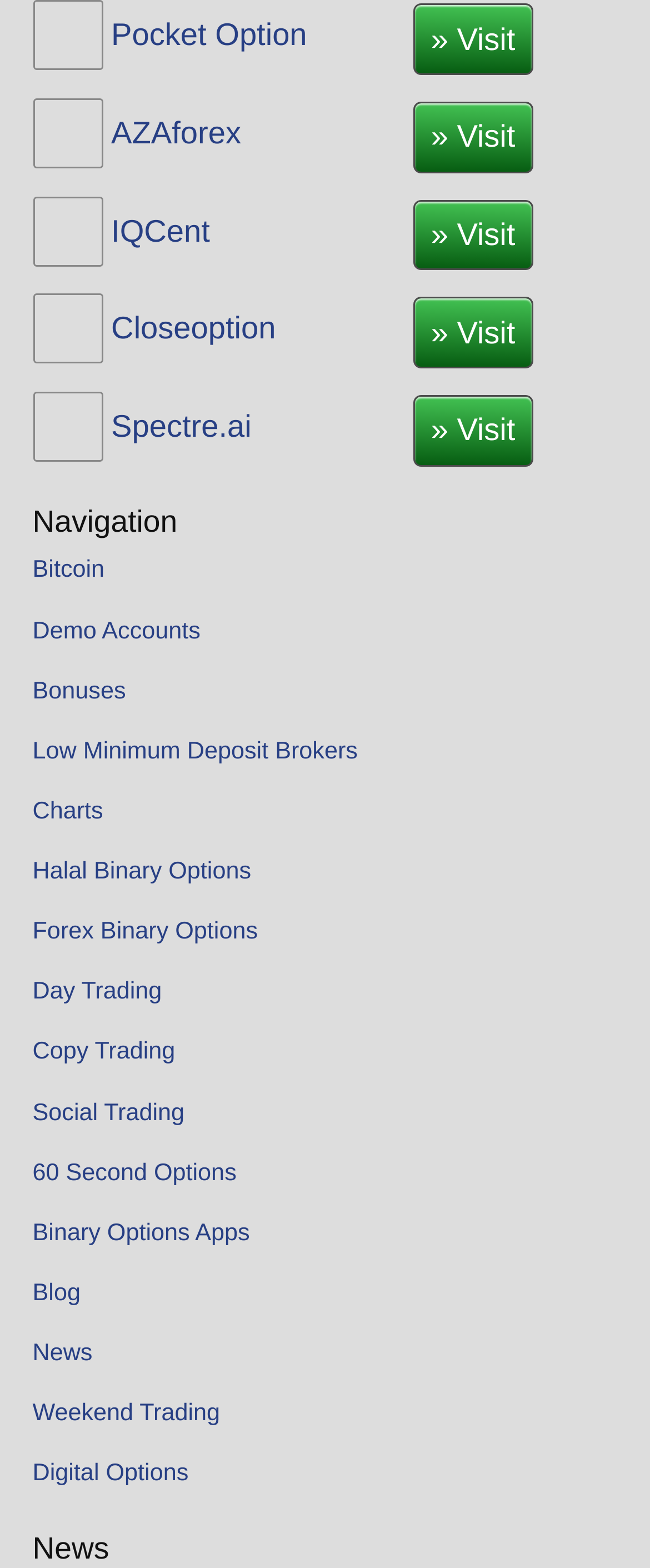Refer to the image and provide an in-depth answer to the question:
Is there a link to 'Charts' in the navigation menu?

I searched the navigation menu and found a link to 'Charts', which is located in the middle of the menu.